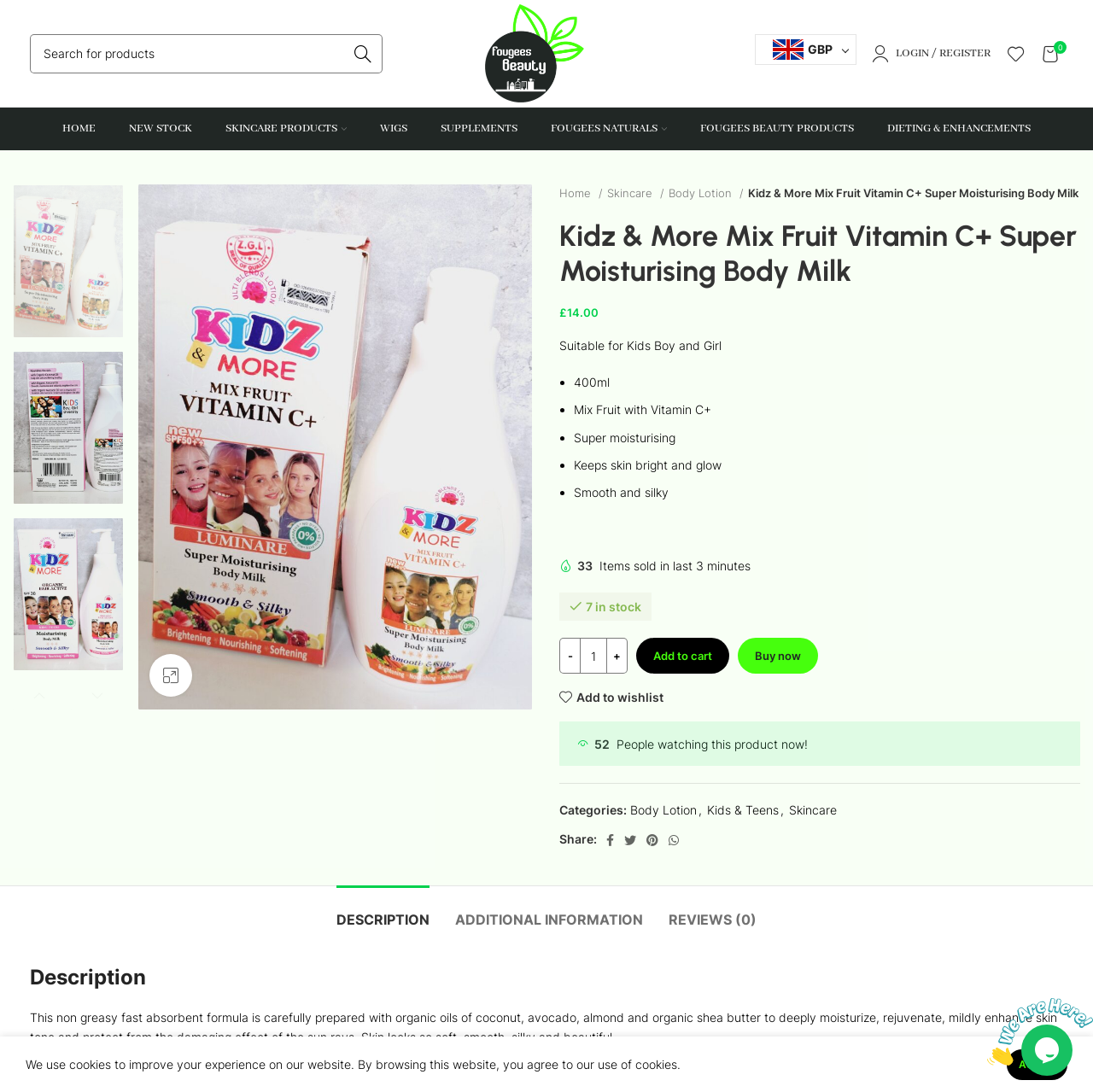Find the bounding box coordinates of the clickable area required to complete the following action: "Add to cart".

[0.582, 0.584, 0.667, 0.617]